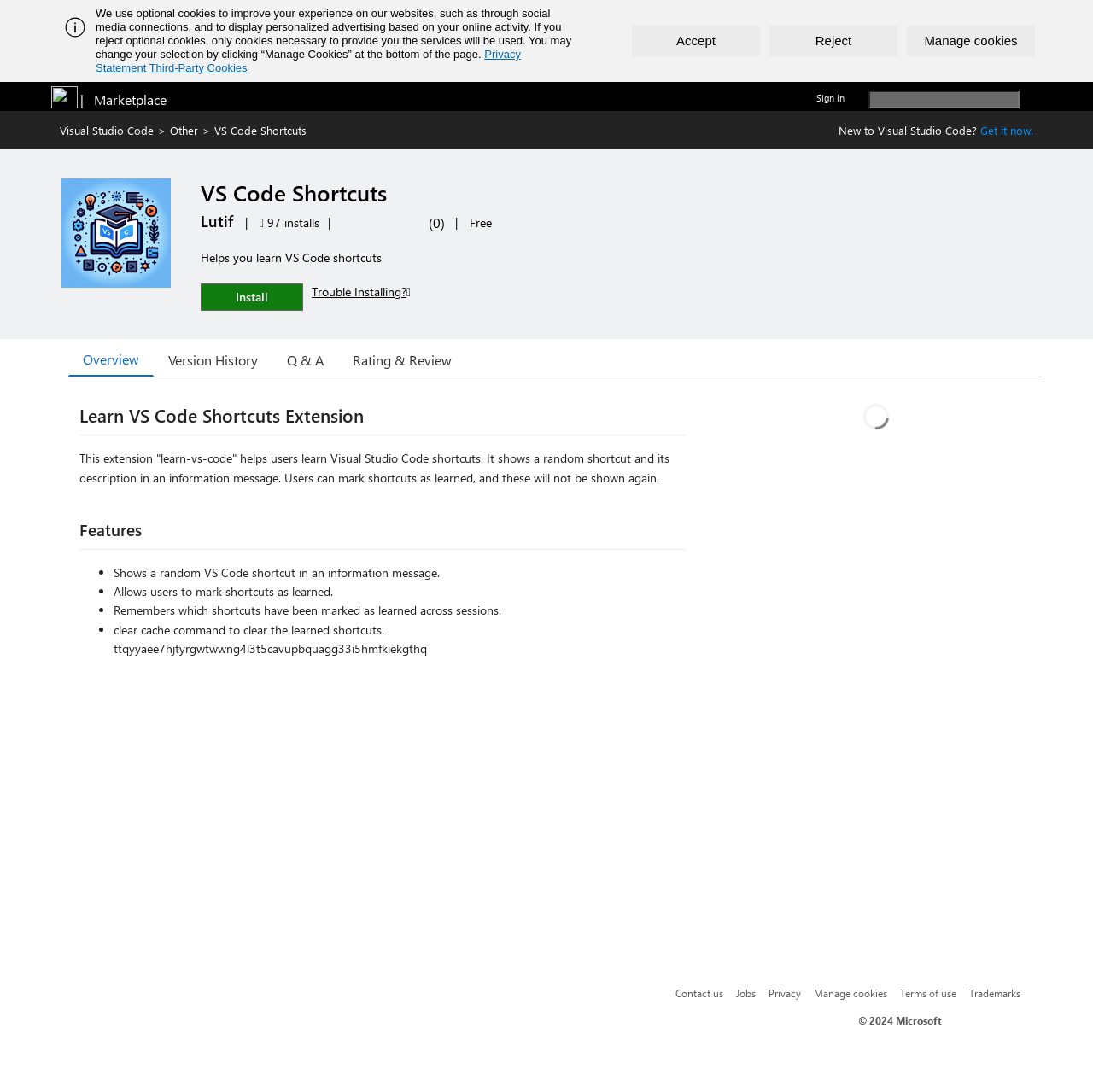Provide a thorough and detailed response to the question by examining the image: 
What is the rating of the extension?

The rating of the extension can be found in the text element with the text 'Average rating: 0 out of 5' which is located below the extension name and description.